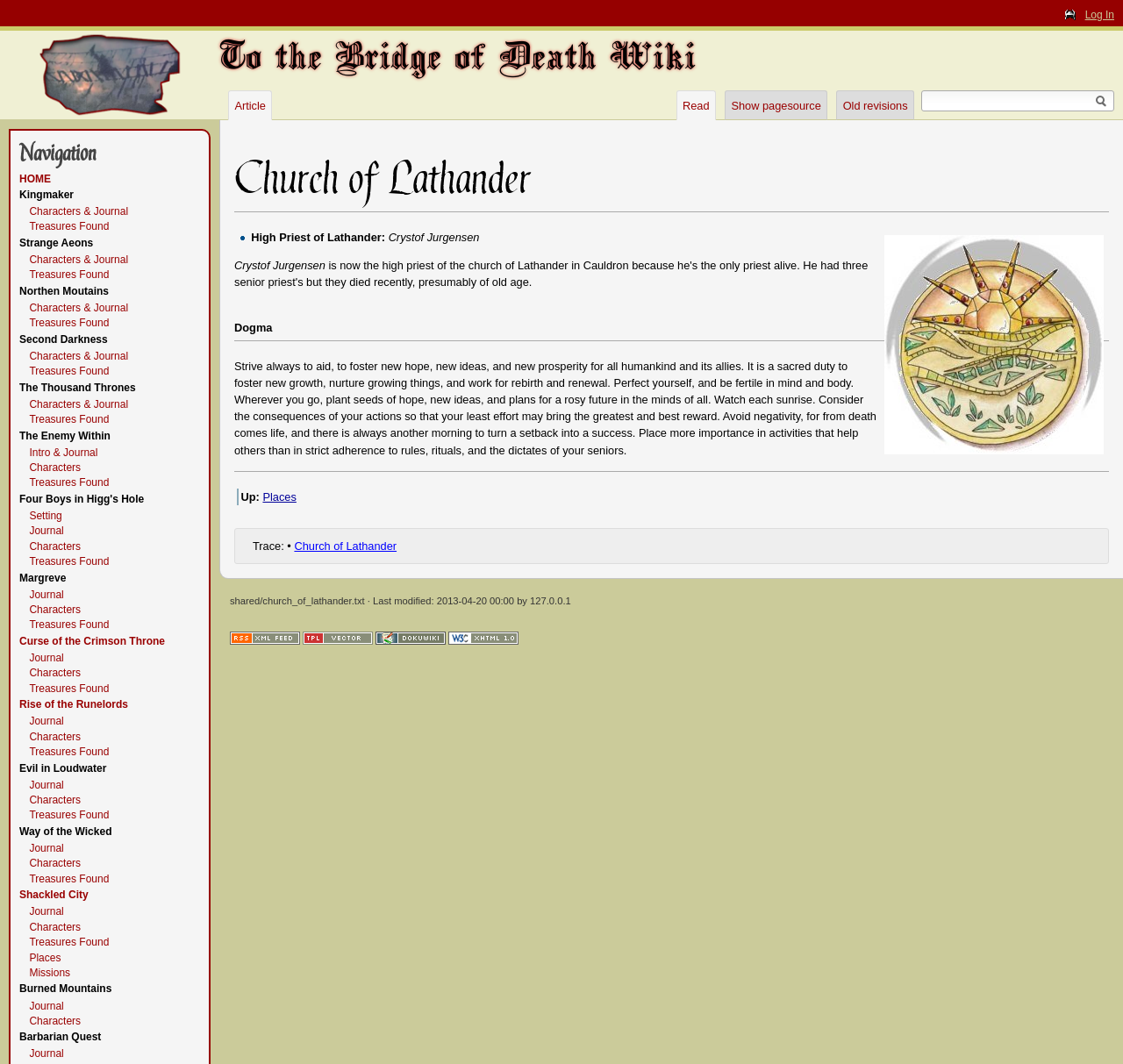Respond to the following query with just one word or a short phrase: 
What is the name of the image in the 'Church of Lathander' section?

Symbol of Lathander